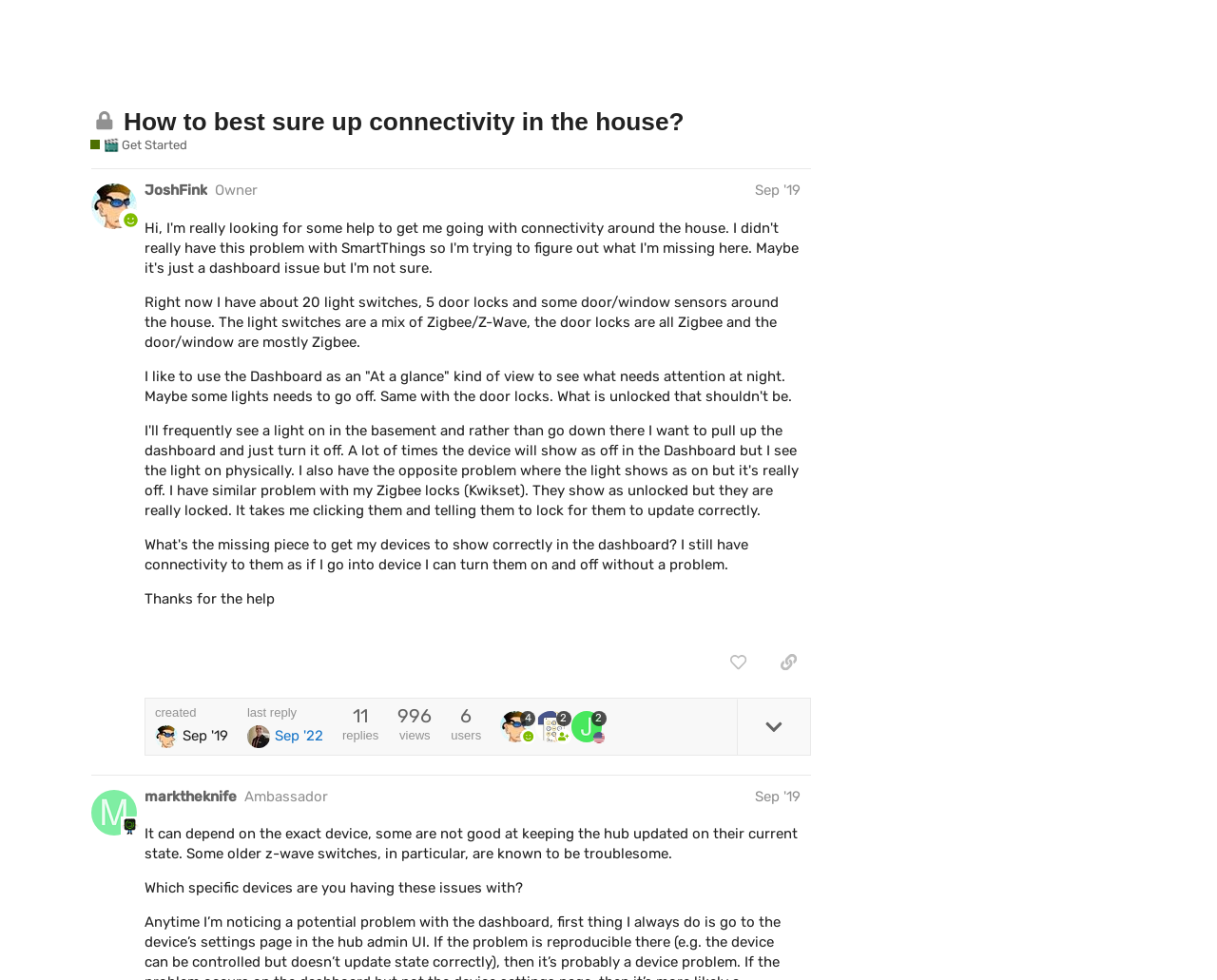Respond to the question below with a single word or phrase:
What is the name of the forum?

Hubitat